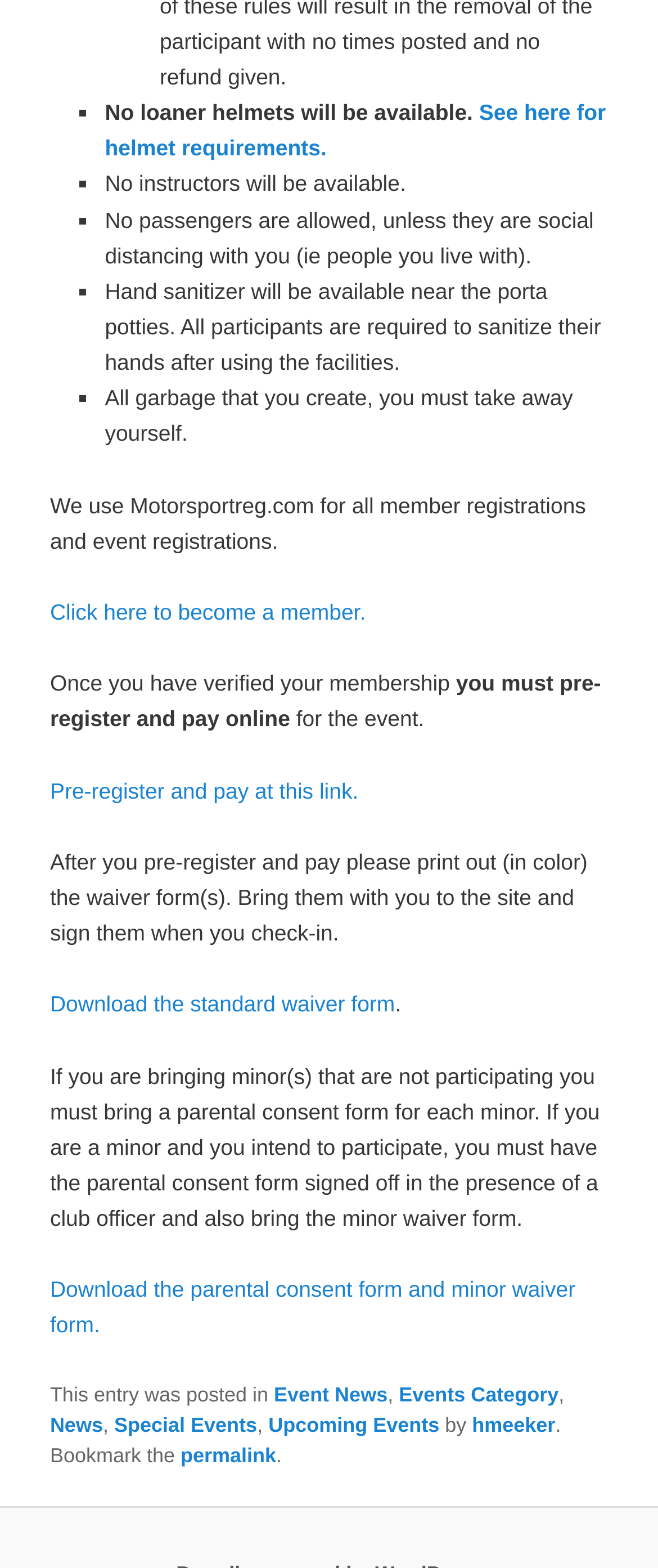Locate the bounding box of the UI element based on this description: "Home". Provide four float numbers between 0 and 1 as [left, top, right, bottom].

None